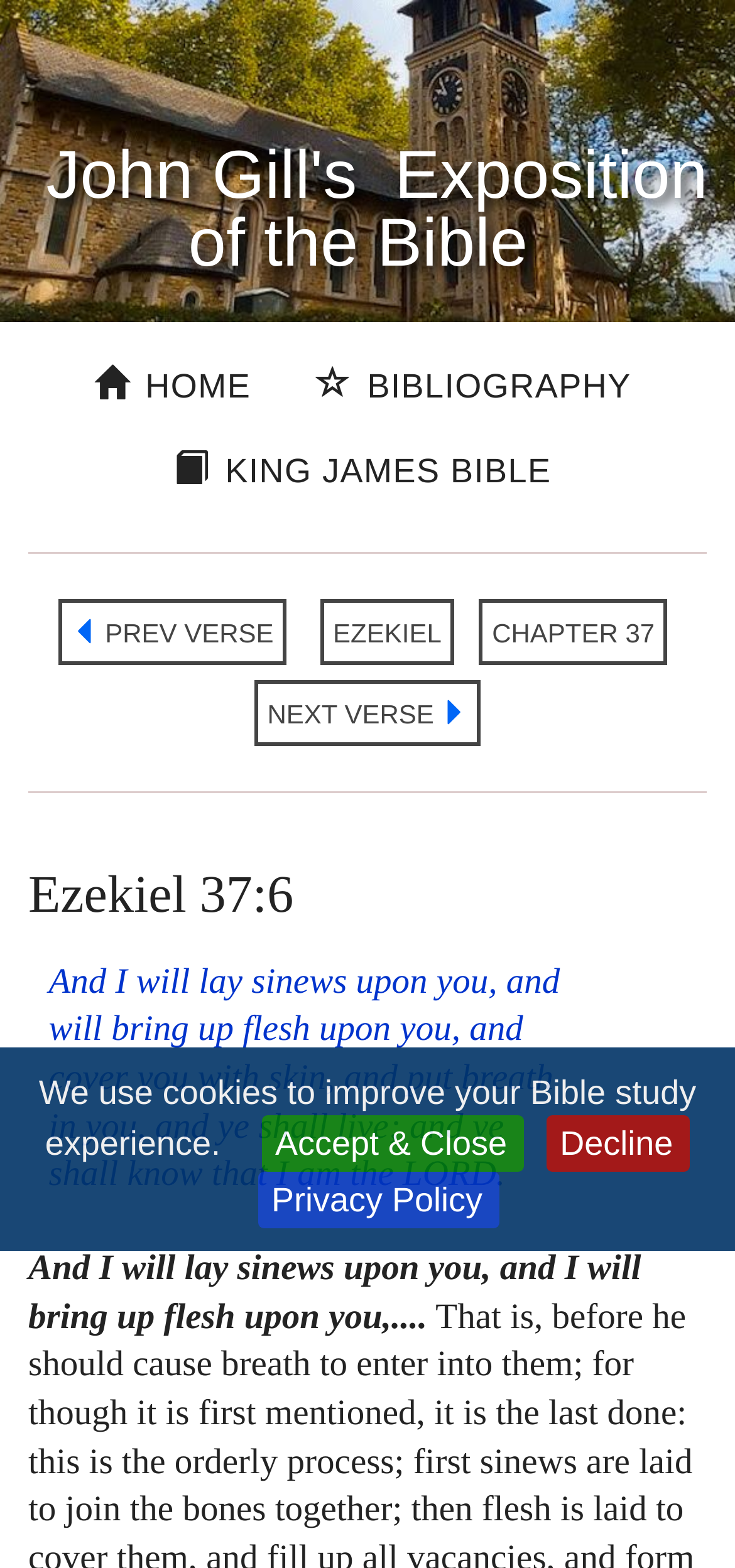What is the name of the Bible?
Based on the screenshot, give a detailed explanation to answer the question.

I determined the answer by looking at the heading element with the content 'John Gill's Exposition of the Bible' which indicates that the name of the Bible is simply 'The Bible'.